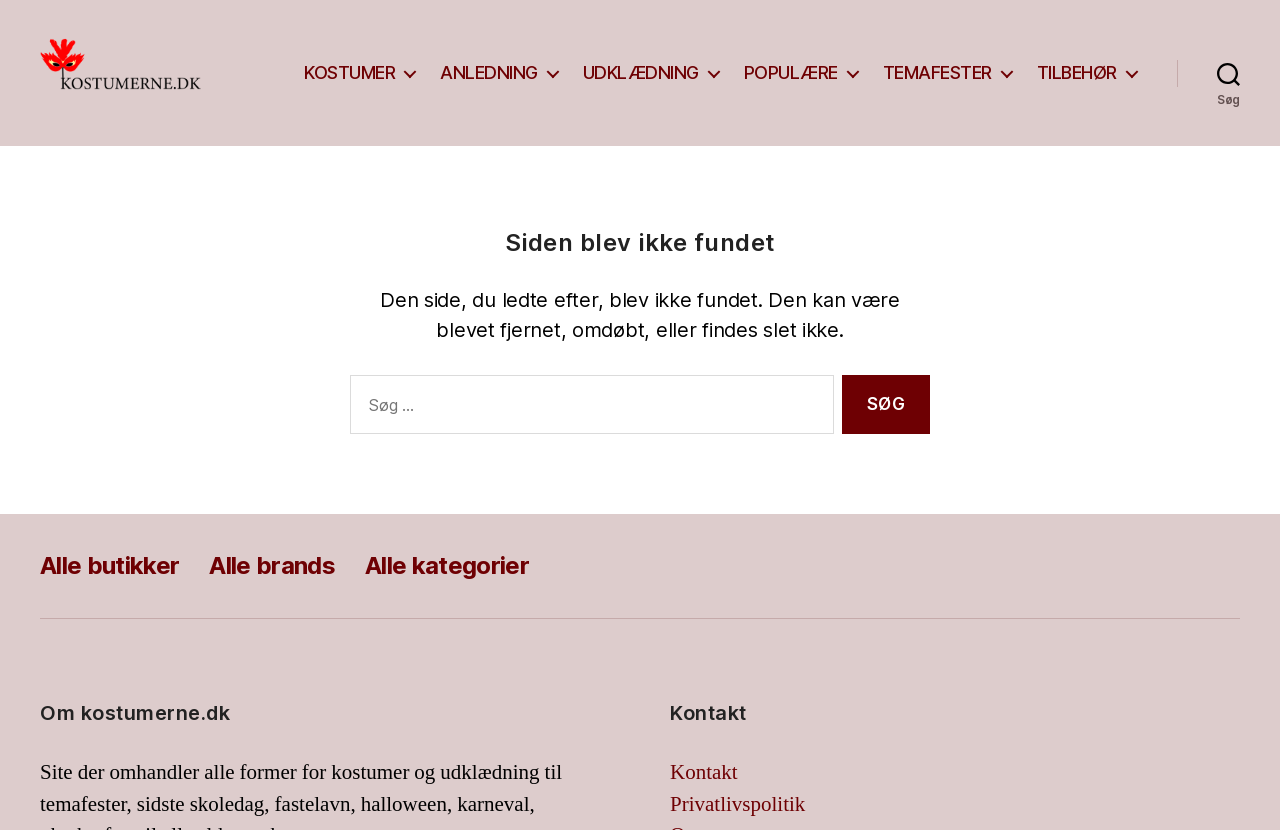Please predict the bounding box coordinates of the element's region where a click is necessary to complete the following instruction: "Visit Alle butikker page". The coordinates should be represented by four float numbers between 0 and 1, i.e., [left, top, right, bottom].

[0.031, 0.664, 0.14, 0.699]